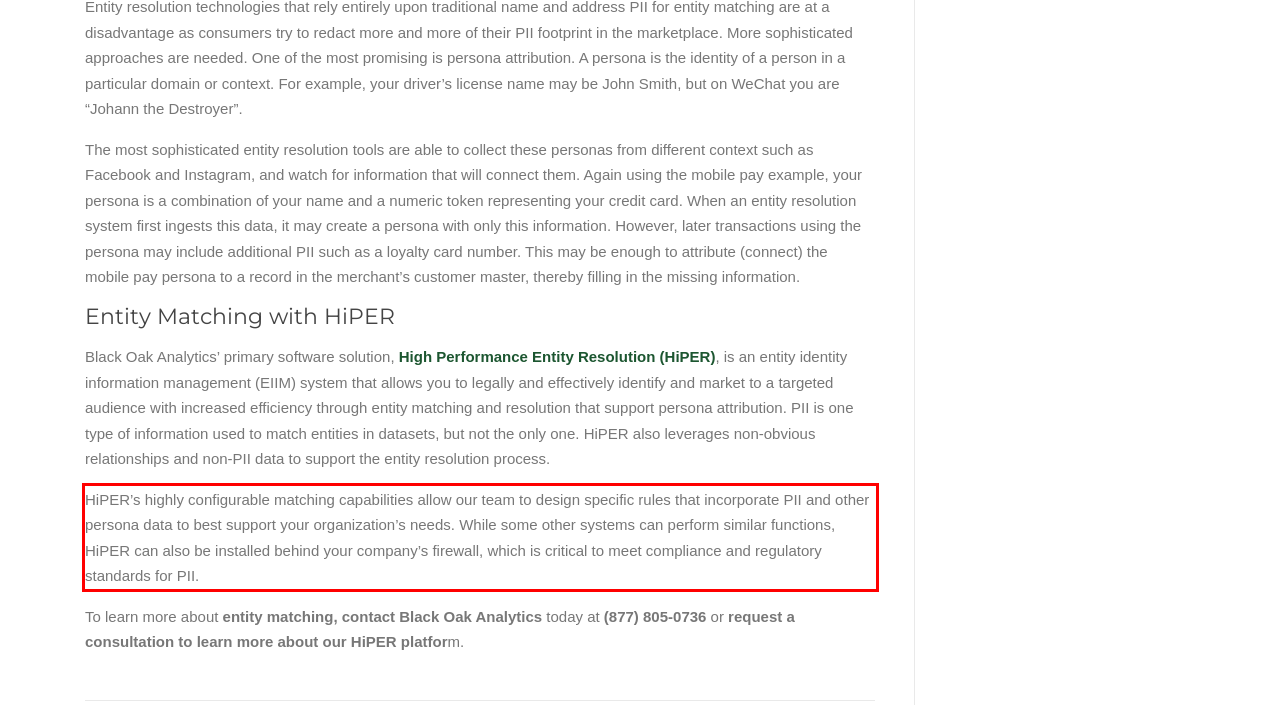Within the screenshot of the webpage, locate the red bounding box and use OCR to identify and provide the text content inside it.

HiPER’s highly configurable matching capabilities allow our team to design specific rules that incorporate PII and other persona data to best support your organization’s needs. While some other systems can perform similar functions, HiPER can also be installed behind your company’s firewall, which is critical to meet compliance and regulatory standards for PII.